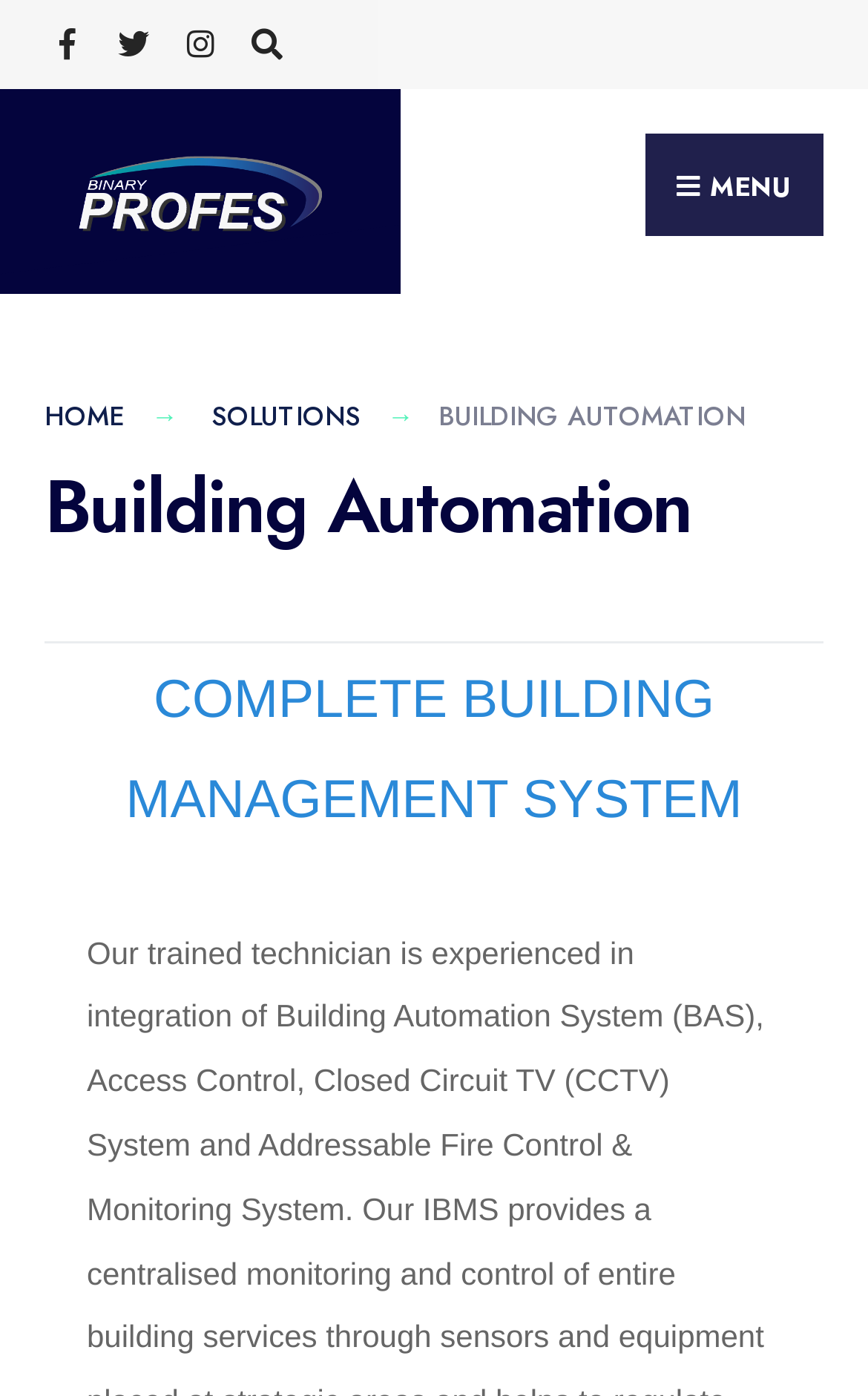Please identify the bounding box coordinates of the region to click in order to complete the given instruction: "Click on 'Who is Orlando Bloom?'". The coordinates should be four float numbers between 0 and 1, i.e., [left, top, right, bottom].

None